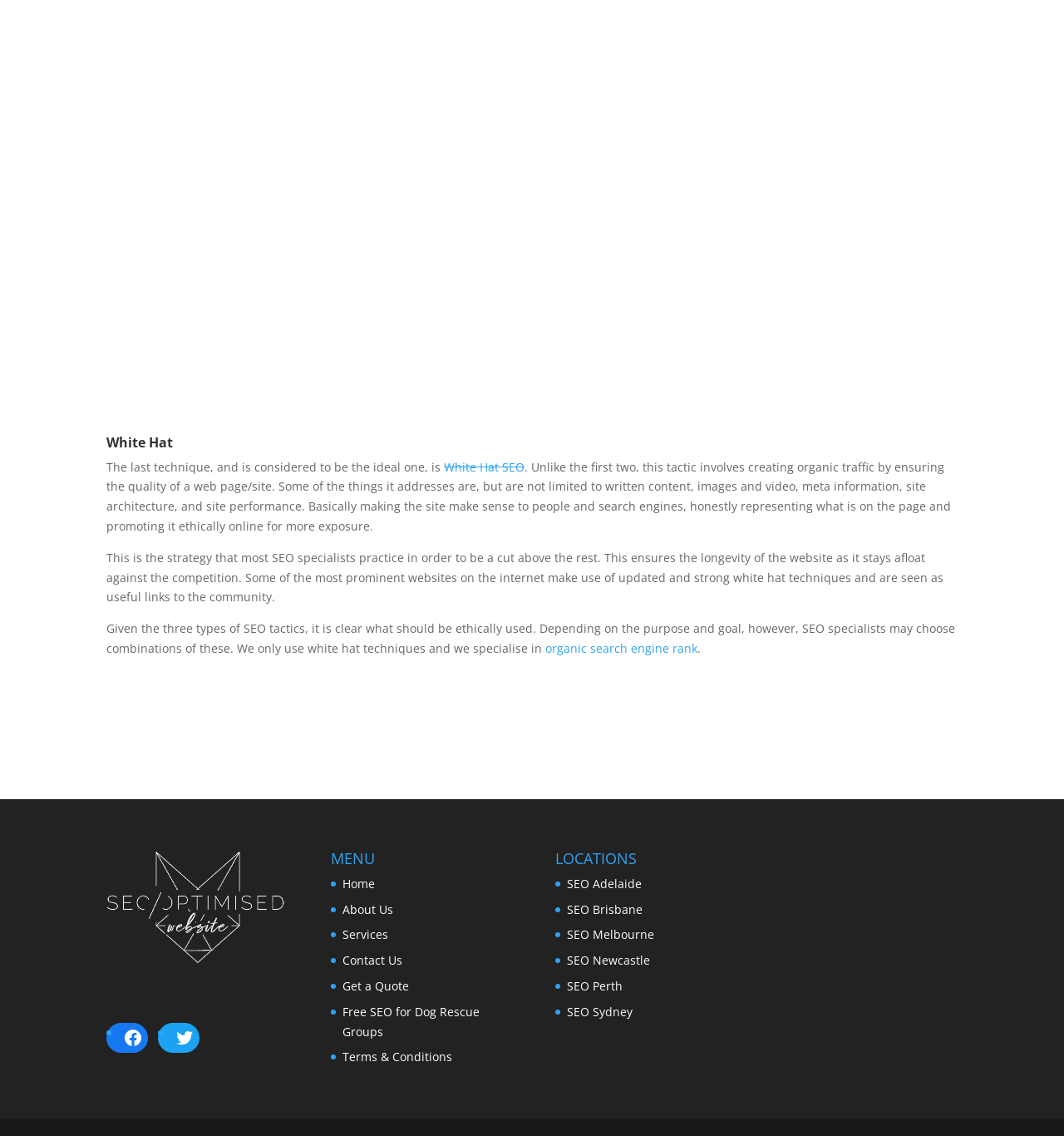Find the bounding box coordinates of the element to click in order to complete this instruction: "Get a Quote". The bounding box coordinates must be four float numbers between 0 and 1, denoted as [left, top, right, bottom].

[0.322, 0.861, 0.384, 0.875]